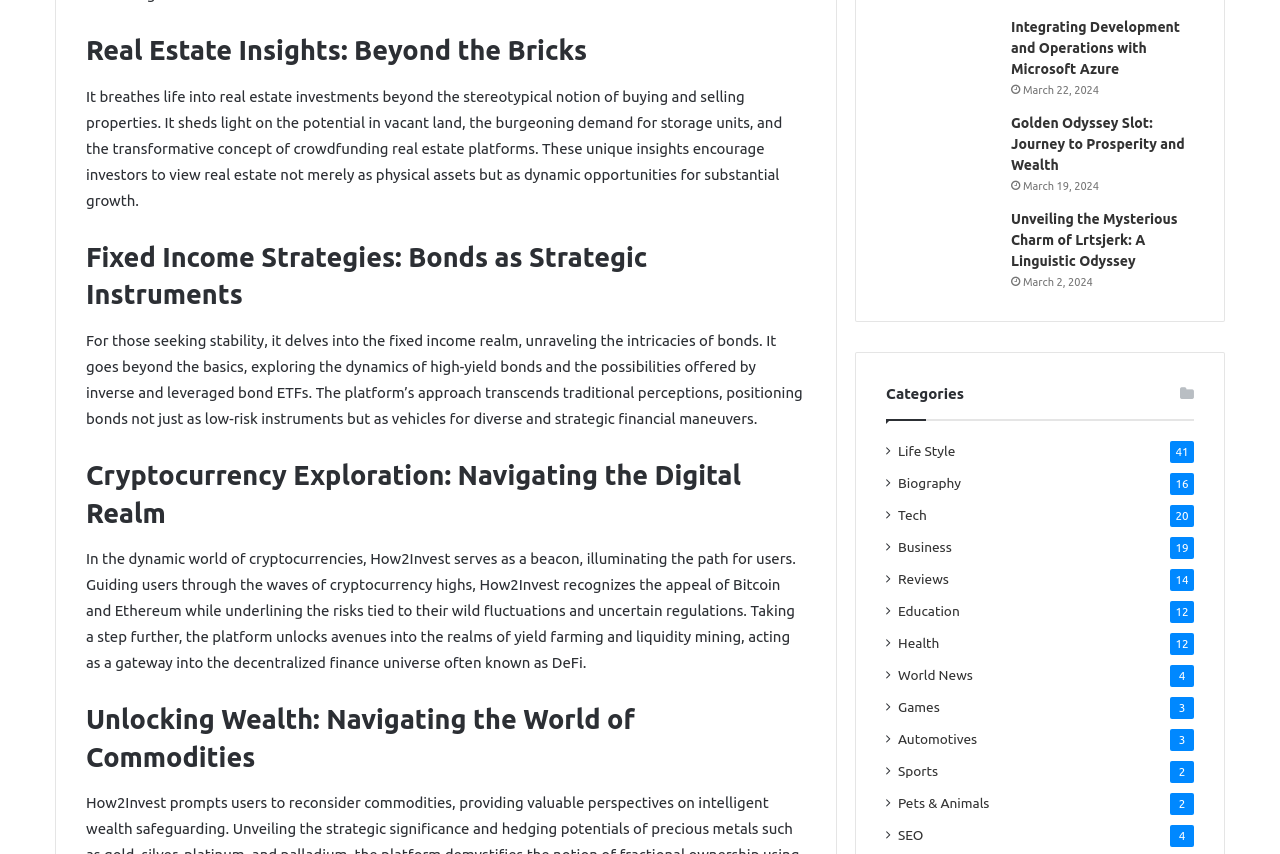Please specify the bounding box coordinates of the area that should be clicked to accomplish the following instruction: "Learn about Unveiling the Mysterious Charm of Lrtsjerk: A Linguistic Odyssey". The coordinates should consist of four float numbers between 0 and 1, i.e., [left, top, right, bottom].

[0.692, 0.245, 0.778, 0.333]